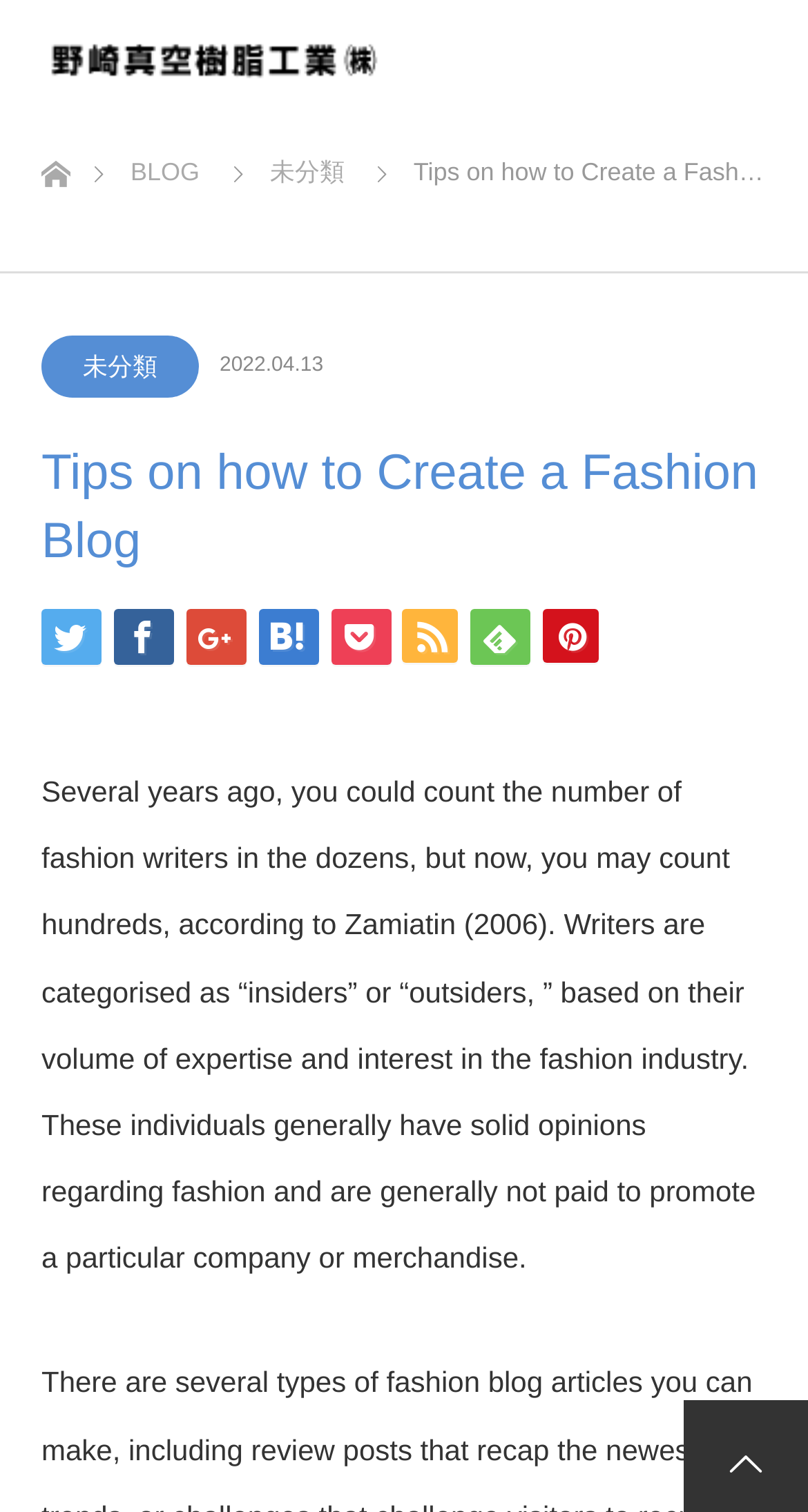Identify the bounding box for the described UI element: "Pin it".

[0.642, 0.403, 0.711, 0.438]